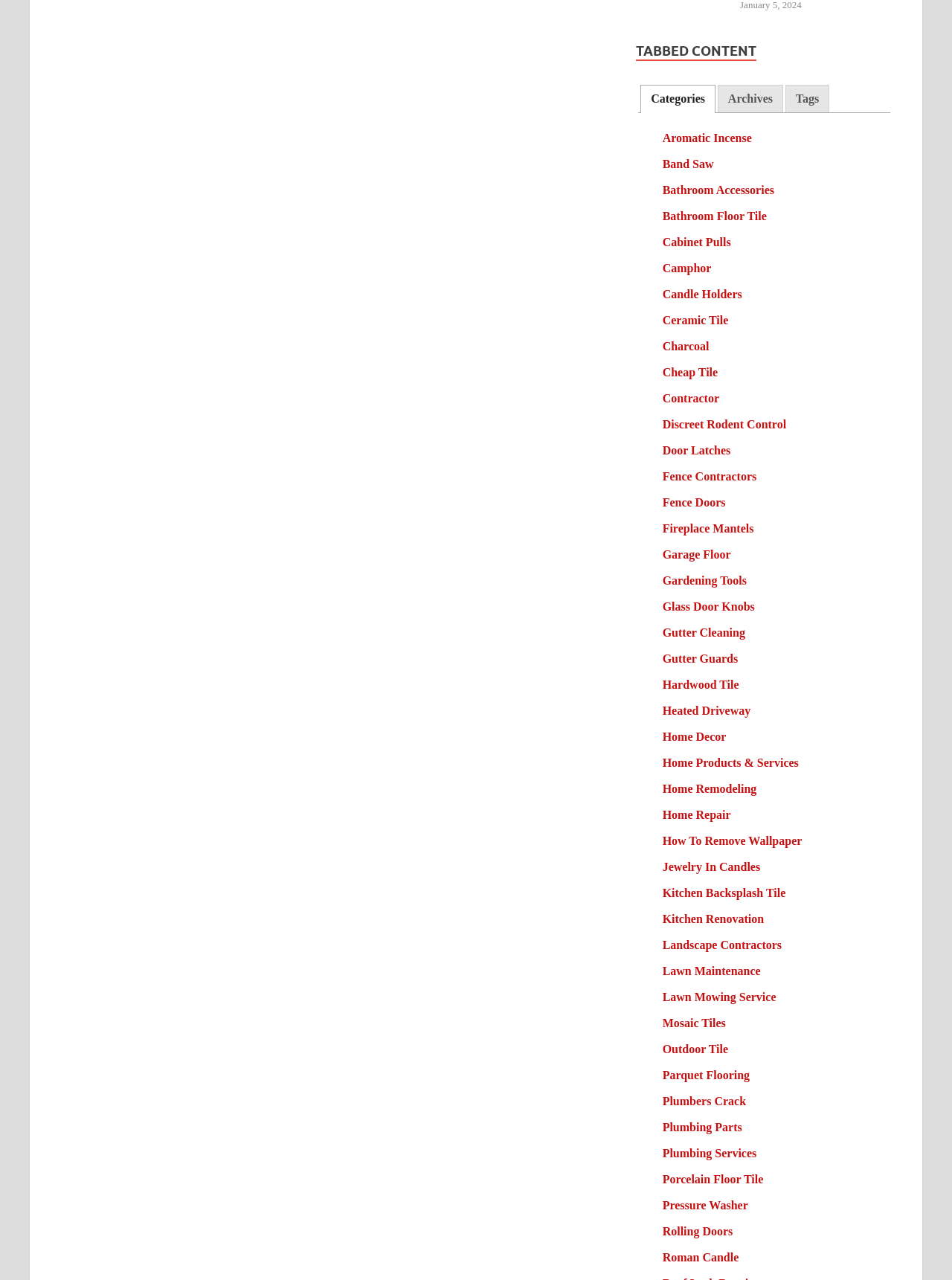Using the webpage screenshot, find the UI element described by Plumbing Parts. Provide the bounding box coordinates in the format (top-left x, top-left y, bottom-right x, bottom-right y), ensuring all values are floating point numbers between 0 and 1.

[0.696, 0.876, 0.779, 0.886]